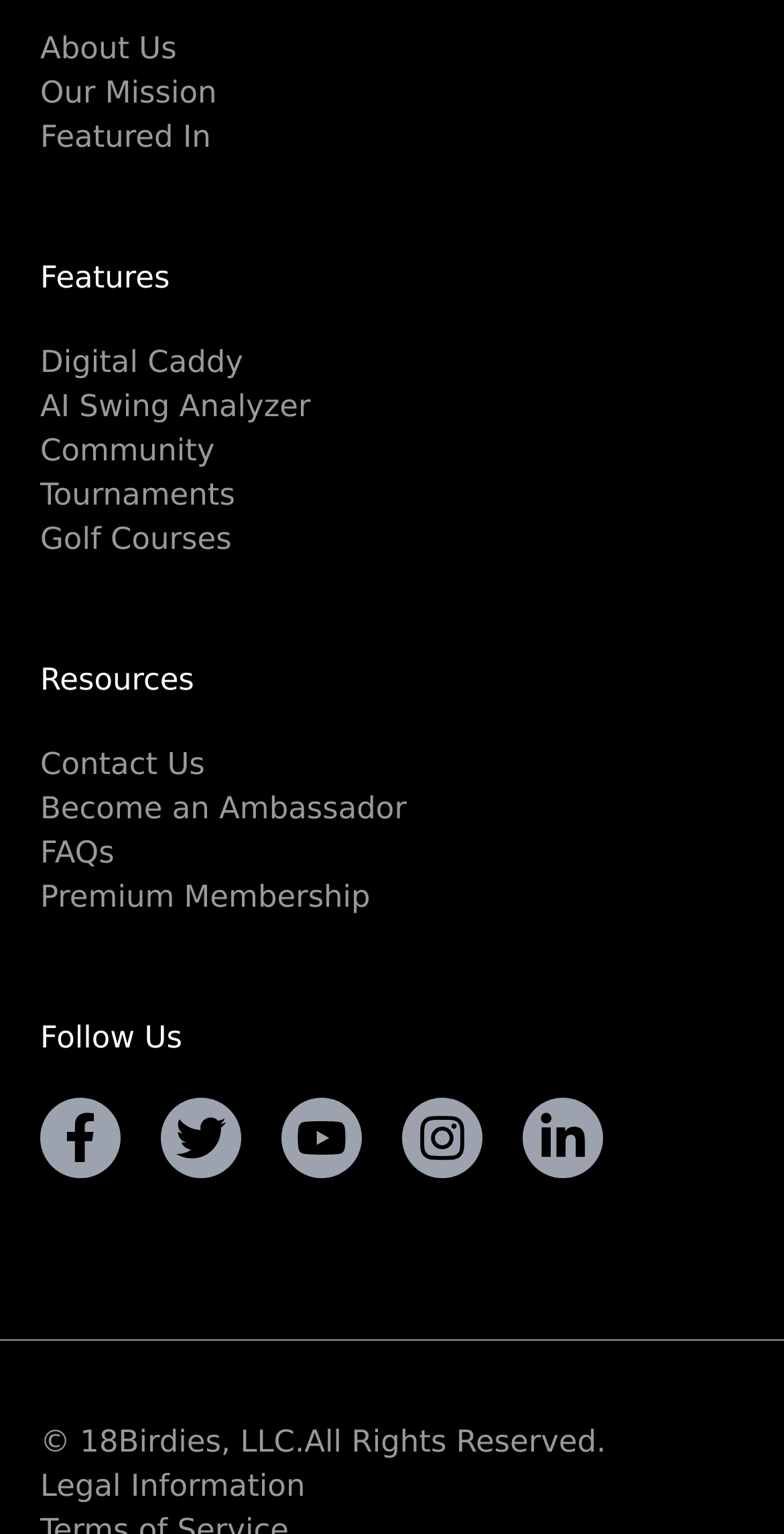Give a one-word or short phrase answer to the question: 
What is the second link in the 'Features' section?

AI Swing Analyzer